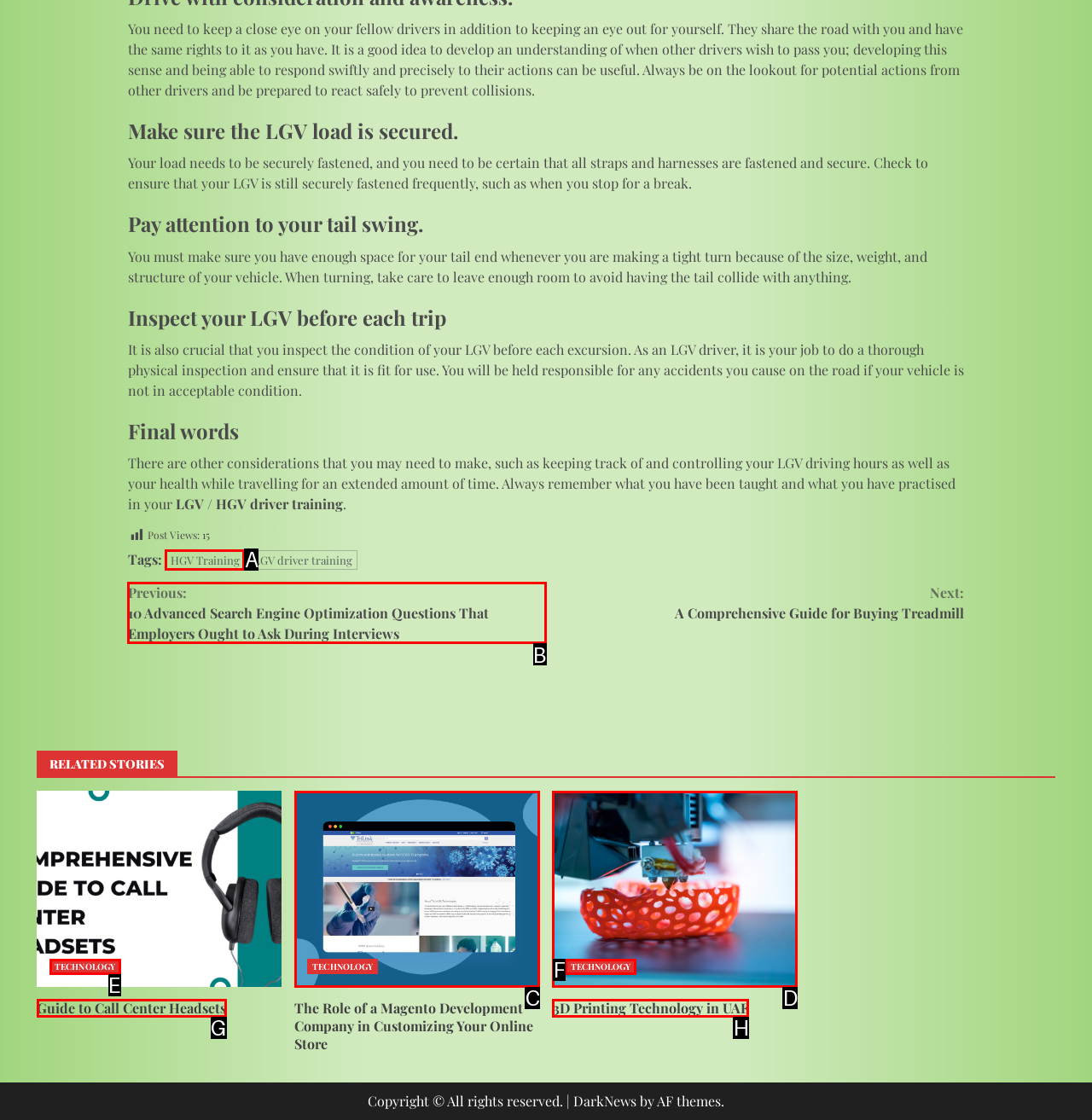Specify which element within the red bounding boxes should be clicked for this task: Click on 'HGV Training' Respond with the letter of the correct option.

A